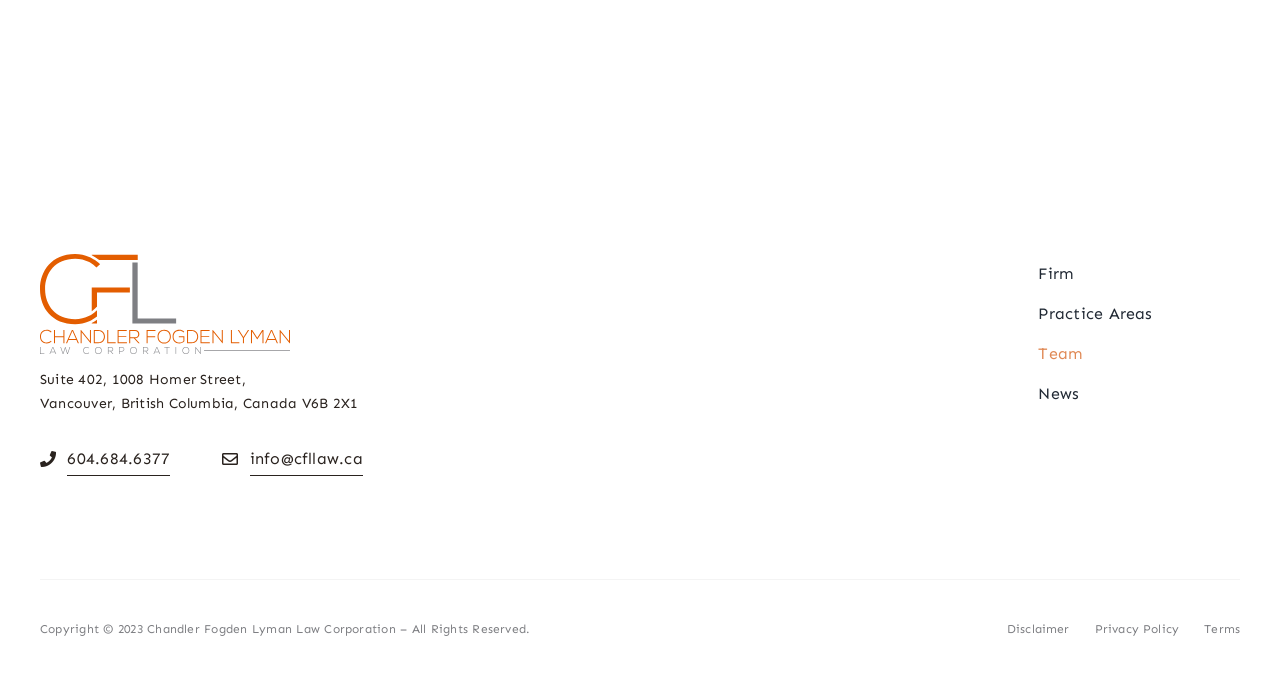Find and indicate the bounding box coordinates of the region you should select to follow the given instruction: "Call the office".

[0.031, 0.633, 0.133, 0.7]